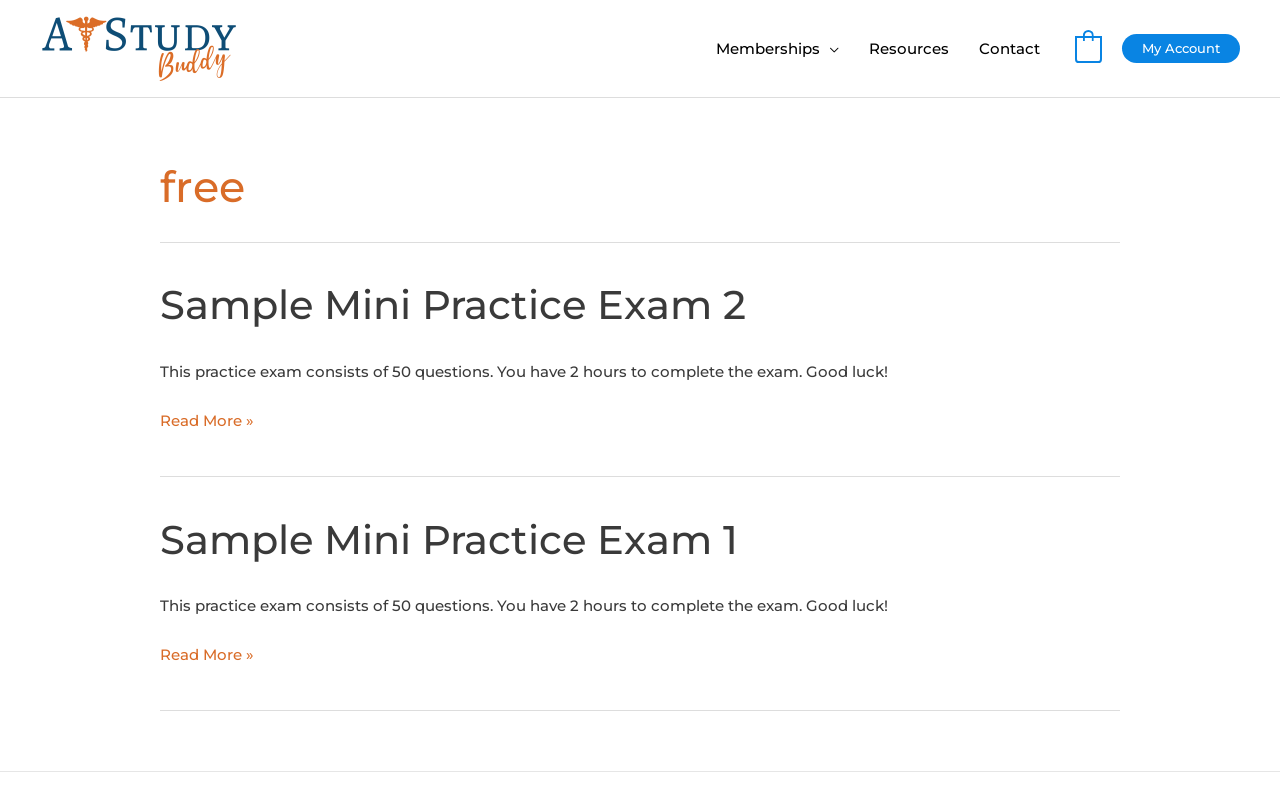How many practice exams are available?
Refer to the image and give a detailed response to the question.

I counted the number of article elements with heading elements containing 'Sample Mini Practice Exam' text, which are 2.